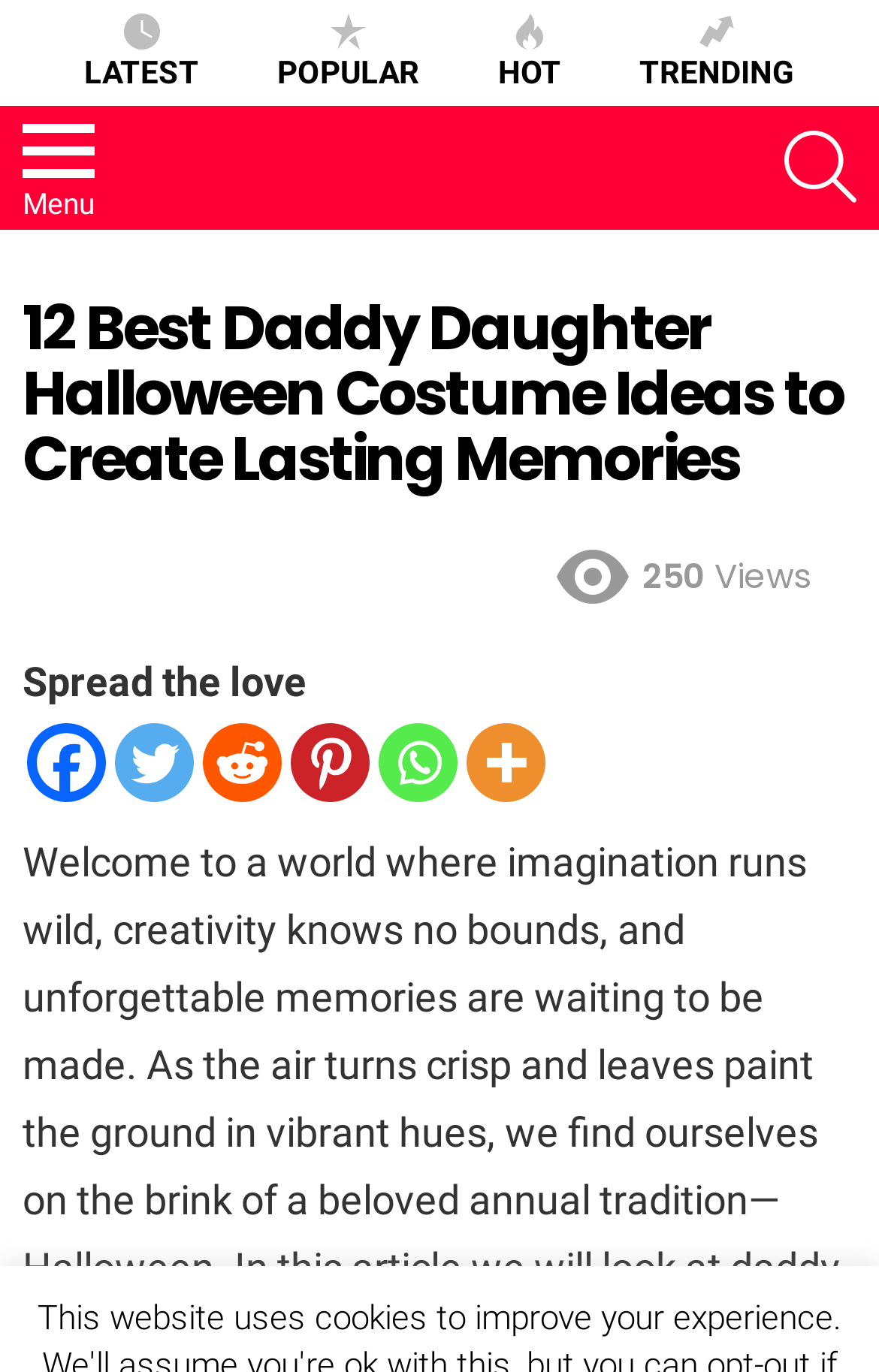Please identify the bounding box coordinates of the element's region that should be clicked to execute the following instruction: "View TRENDING". The bounding box coordinates must be four float numbers between 0 and 1, i.e., [left, top, right, bottom].

[0.683, 0.01, 0.949, 0.067]